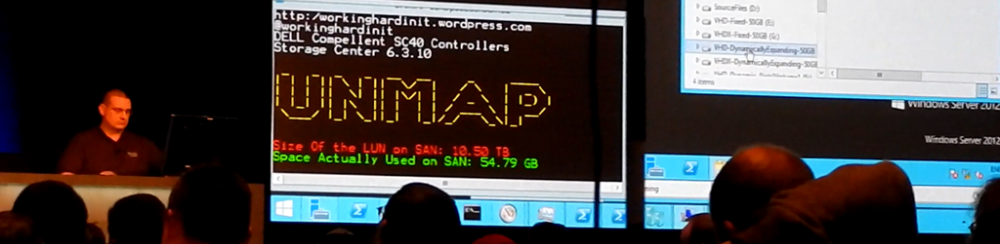What is the actual space being used on the SAN?
Give a detailed response to the question by analyzing the screenshot.

The actual space being used on the SAN is indicated on the screen display, which provides a comparison between the allocated space (10.53 TB) and the actual space being utilized (54.79 GB).